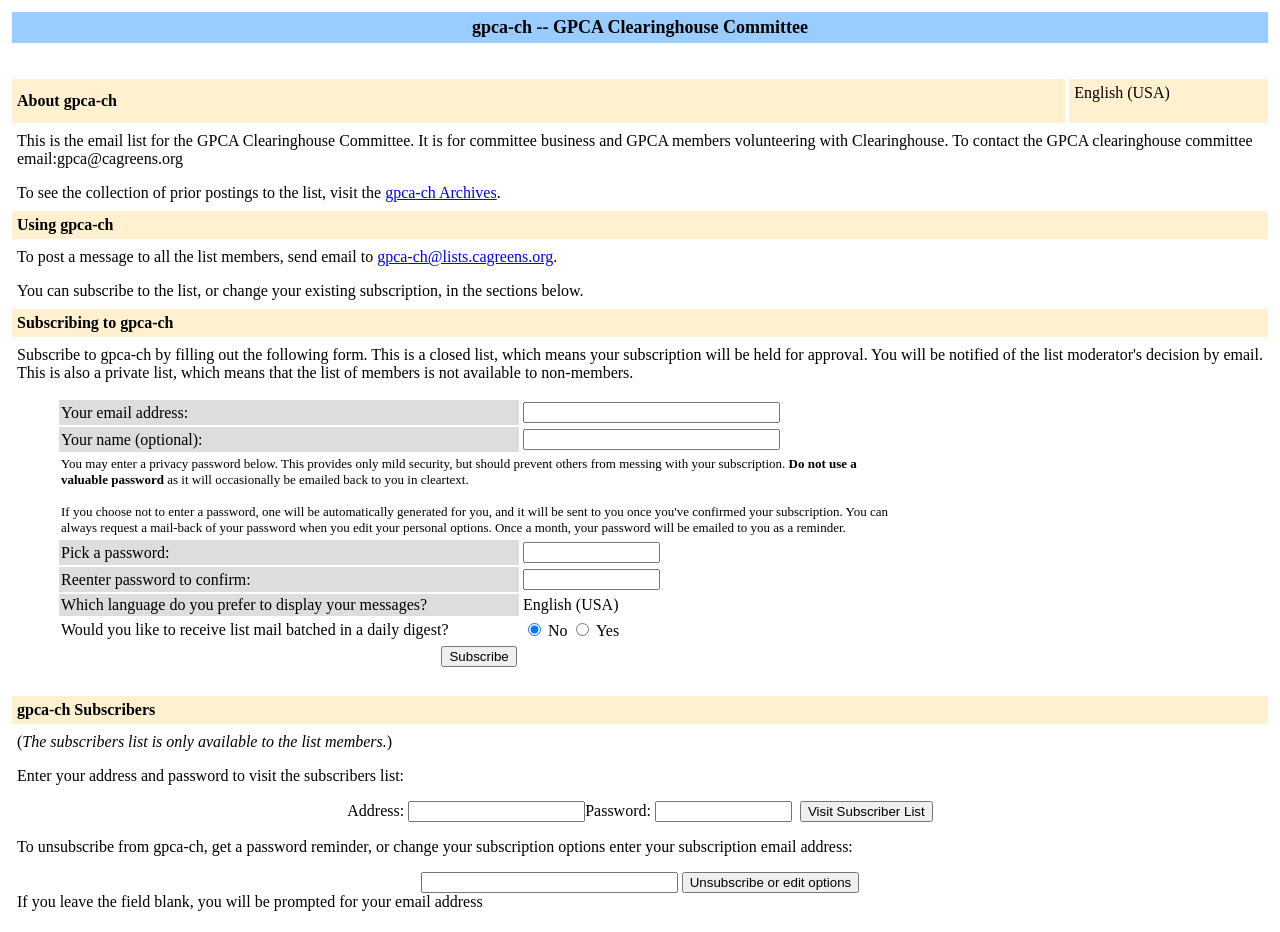Please specify the bounding box coordinates in the format (top-left x, top-left y, bottom-right x, bottom-right y), with all values as floating point numbers between 0 and 1. Identify the bounding box of the UI element described by: name="pw"

[0.409, 0.582, 0.516, 0.604]